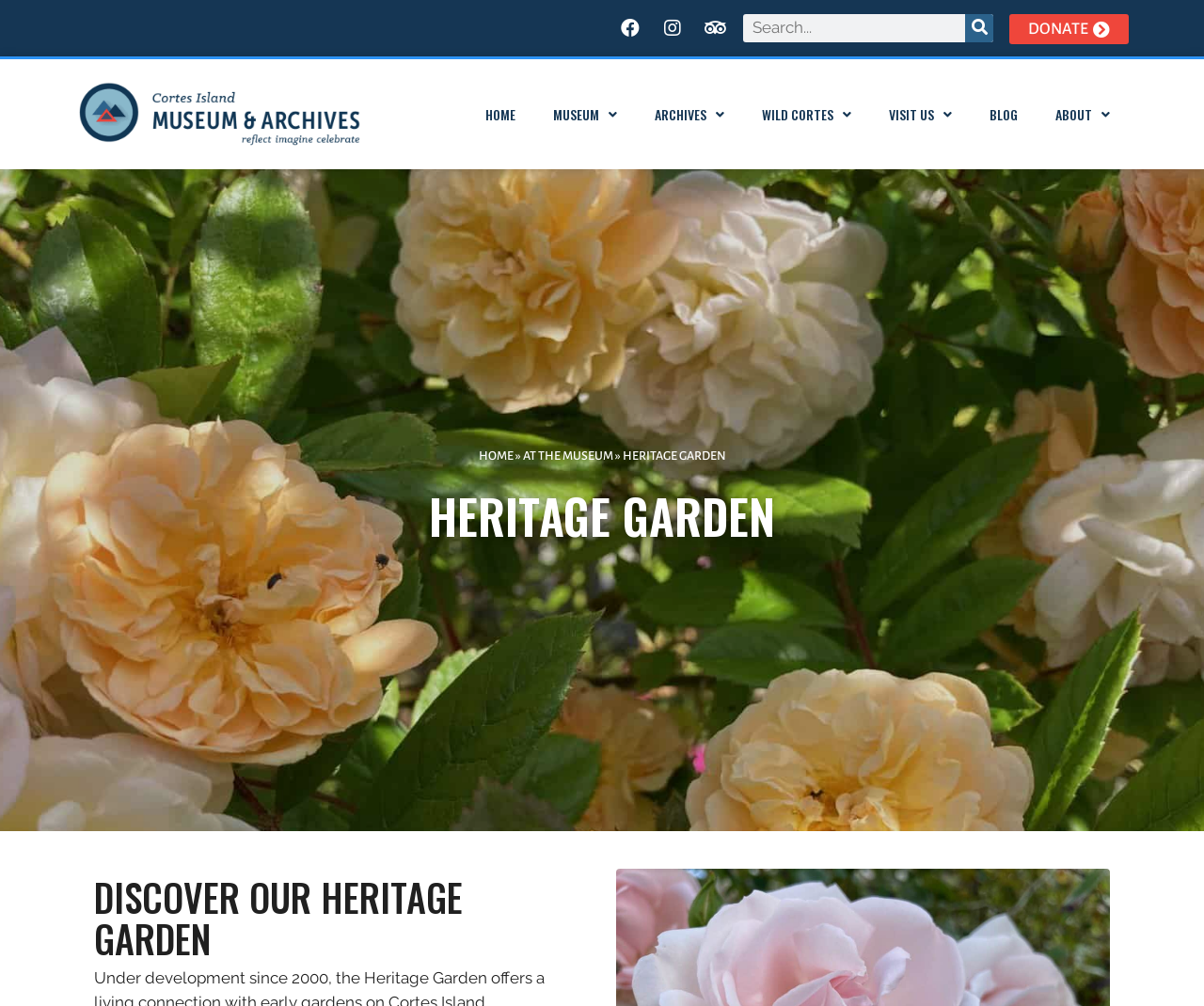Is there a search function on the webpage?
Using the screenshot, give a one-word or short phrase answer.

Yes